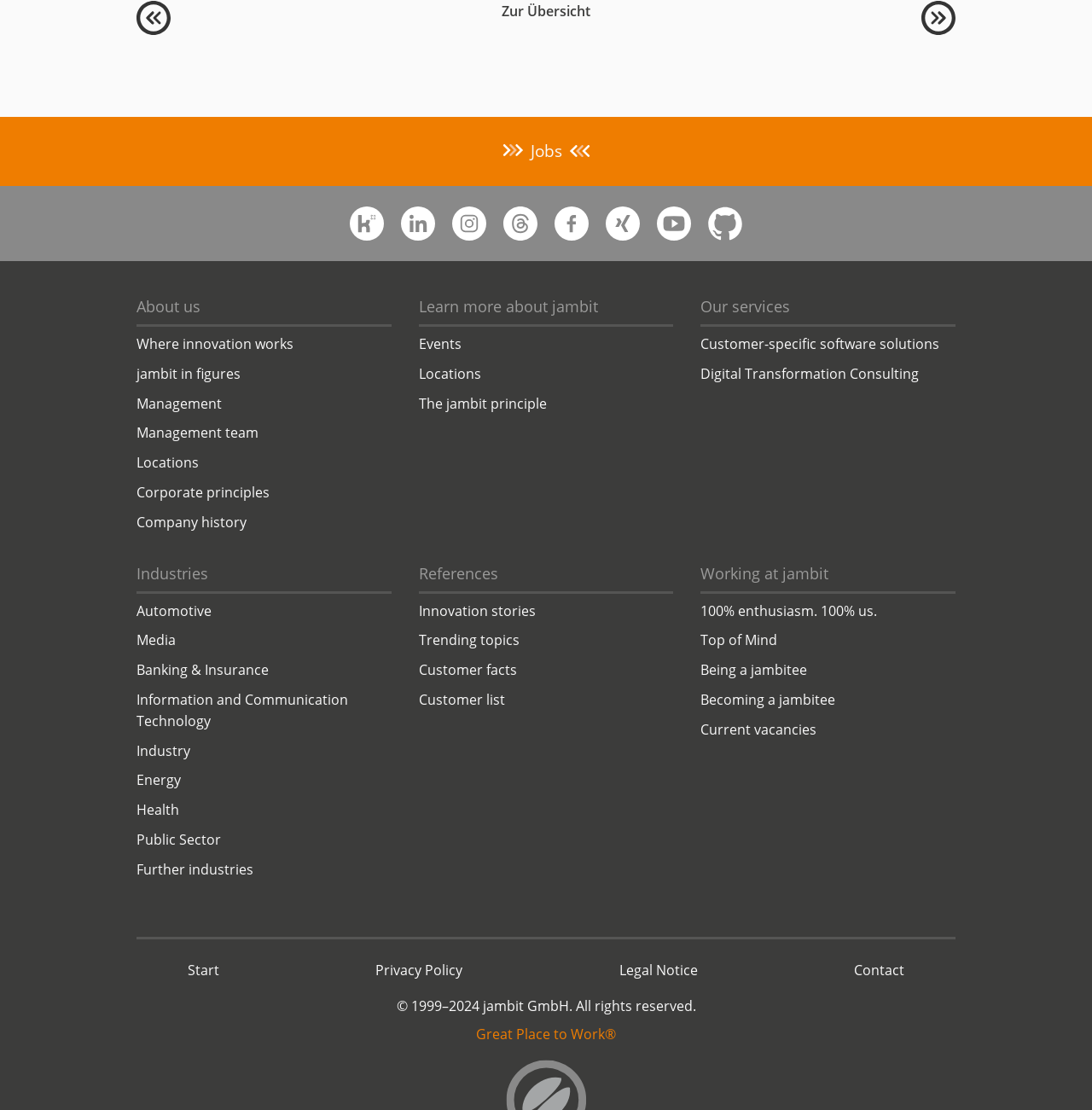What is the company name?
Carefully examine the image and provide a detailed answer to the question.

The company name is mentioned in various links and headings throughout the webpage, such as 'About us', 'jambit auf kununu', 'jambit auf Linkedin', and so on.